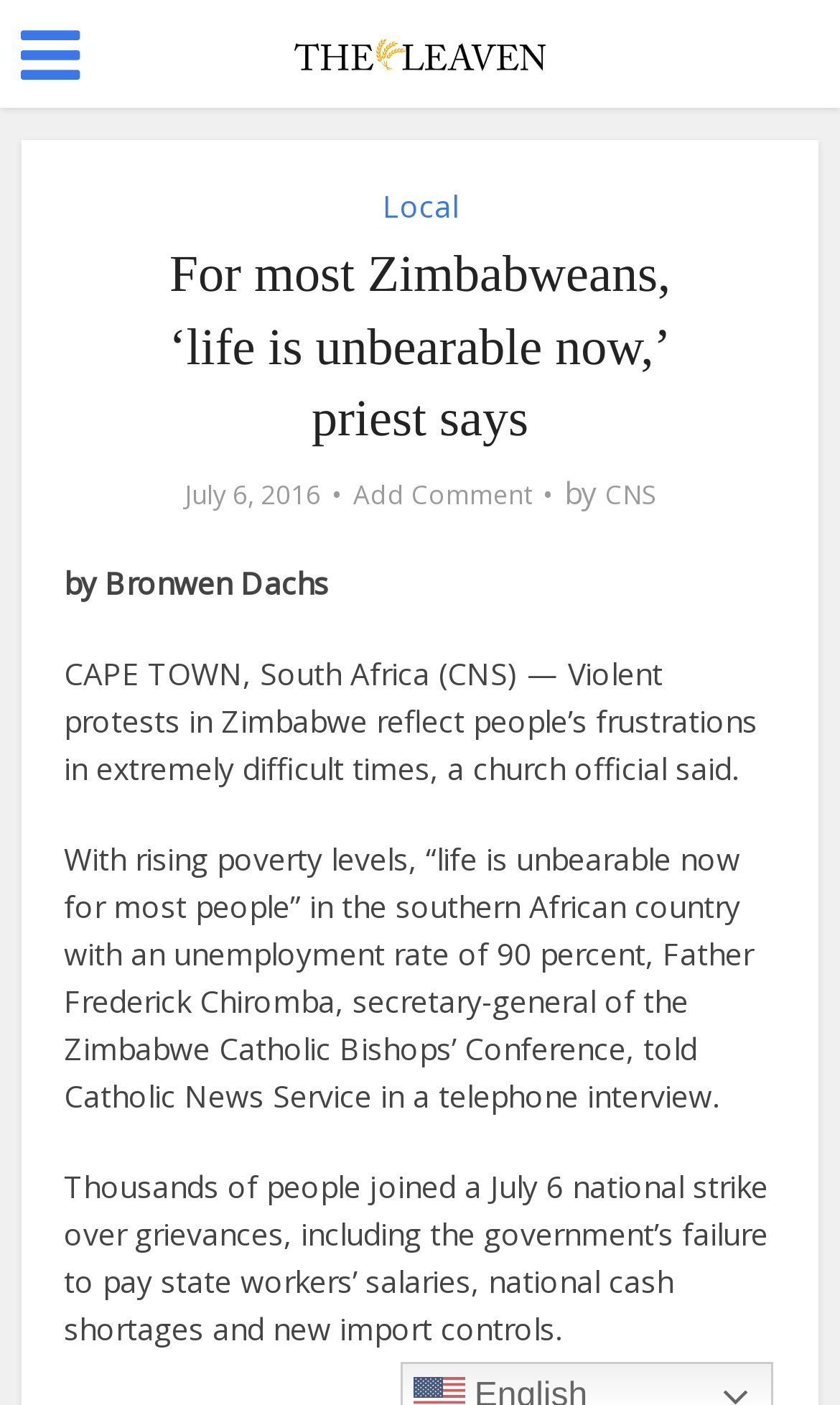What is the reason for the national strike mentioned in the article?
Utilize the information in the image to give a detailed answer to the question.

I found the reason for the national strike by reading the static text element that says 'Thousands of people joined a July 6 national strike over grievances, including the government’s failure to pay state workers’ salaries...'.